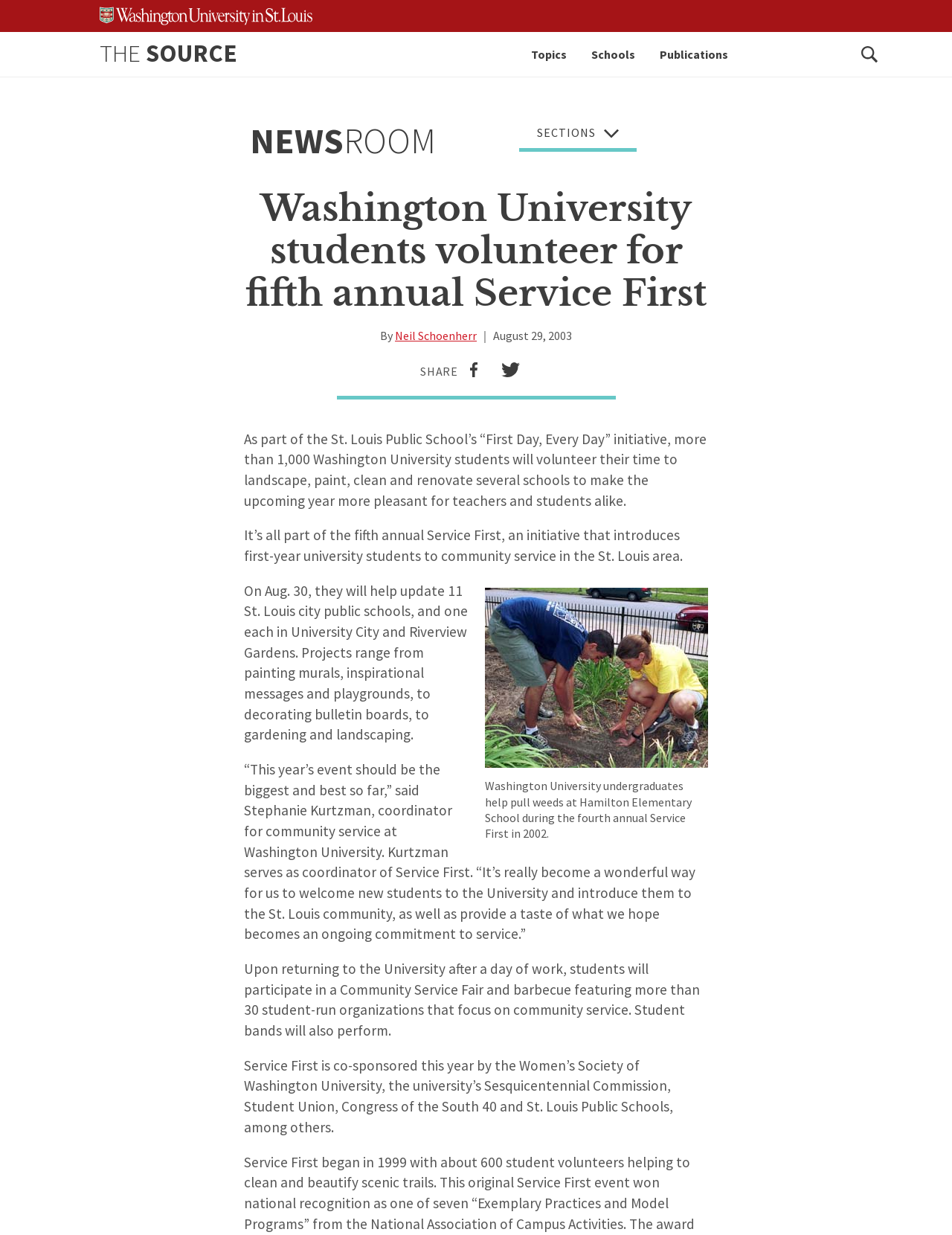Identify the title of the webpage and provide its text content.

Washington University students volunteer for fifth annual Service First​